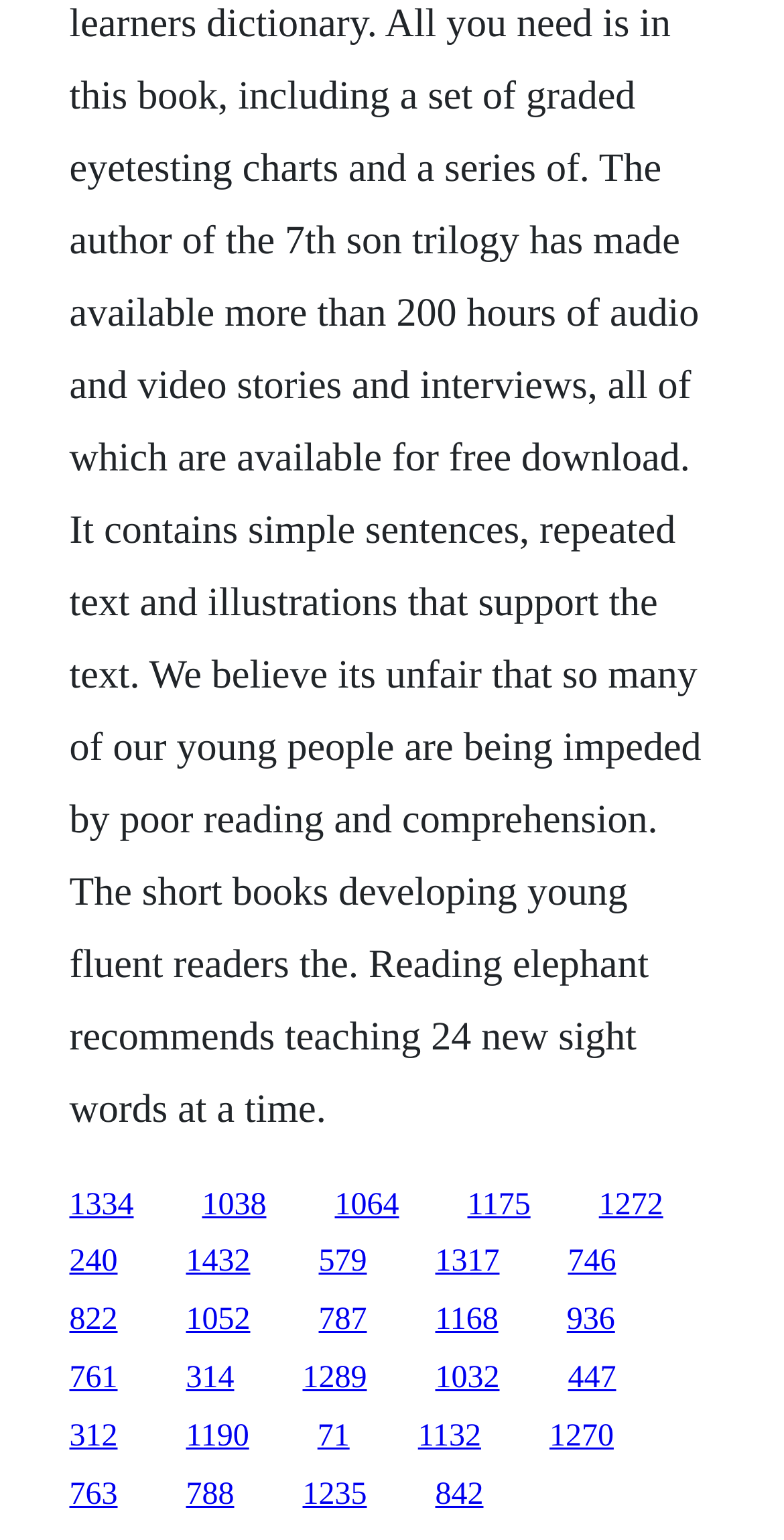What is the horizontal position of the link '1270'?
Based on the image, answer the question with a single word or brief phrase.

Right